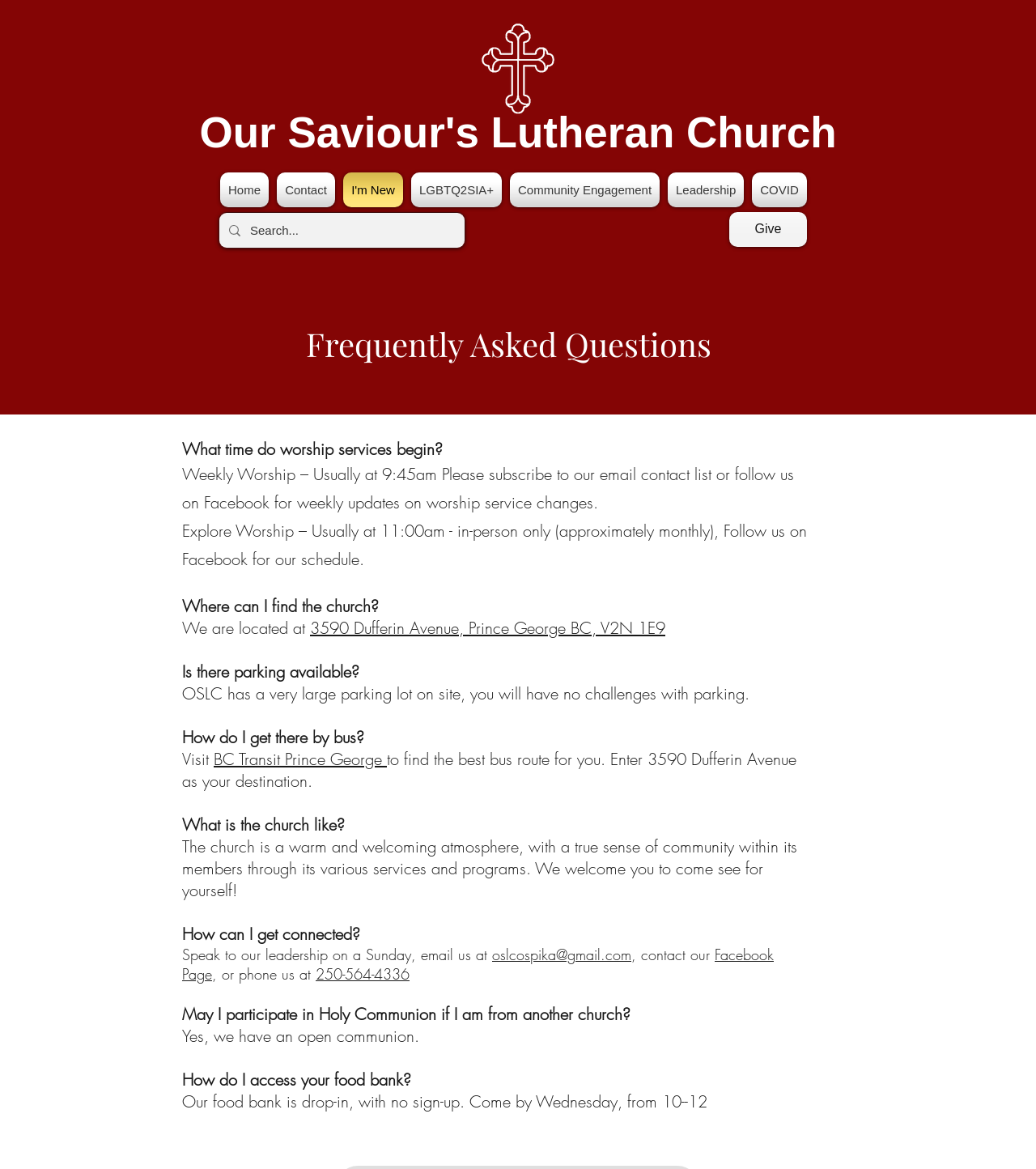Locate the UI element described as follows: "aria-label="Search..." name="q" placeholder="Search..."". Return the bounding box coordinates as four float numbers between 0 and 1 in the order [left, top, right, bottom].

[0.241, 0.182, 0.416, 0.212]